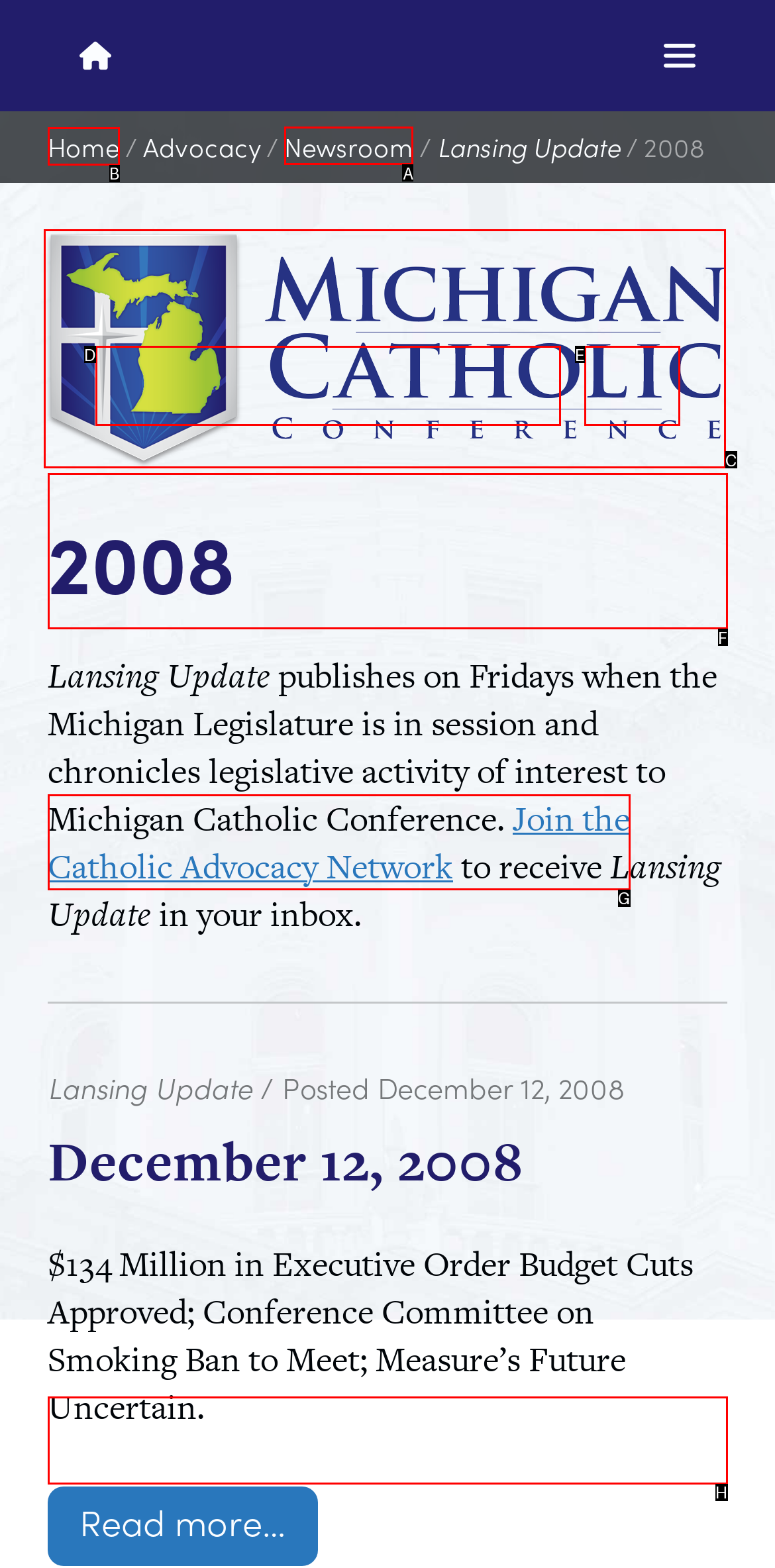Determine which UI element I need to click to achieve the following task: View Newsroom Provide your answer as the letter of the selected option.

A